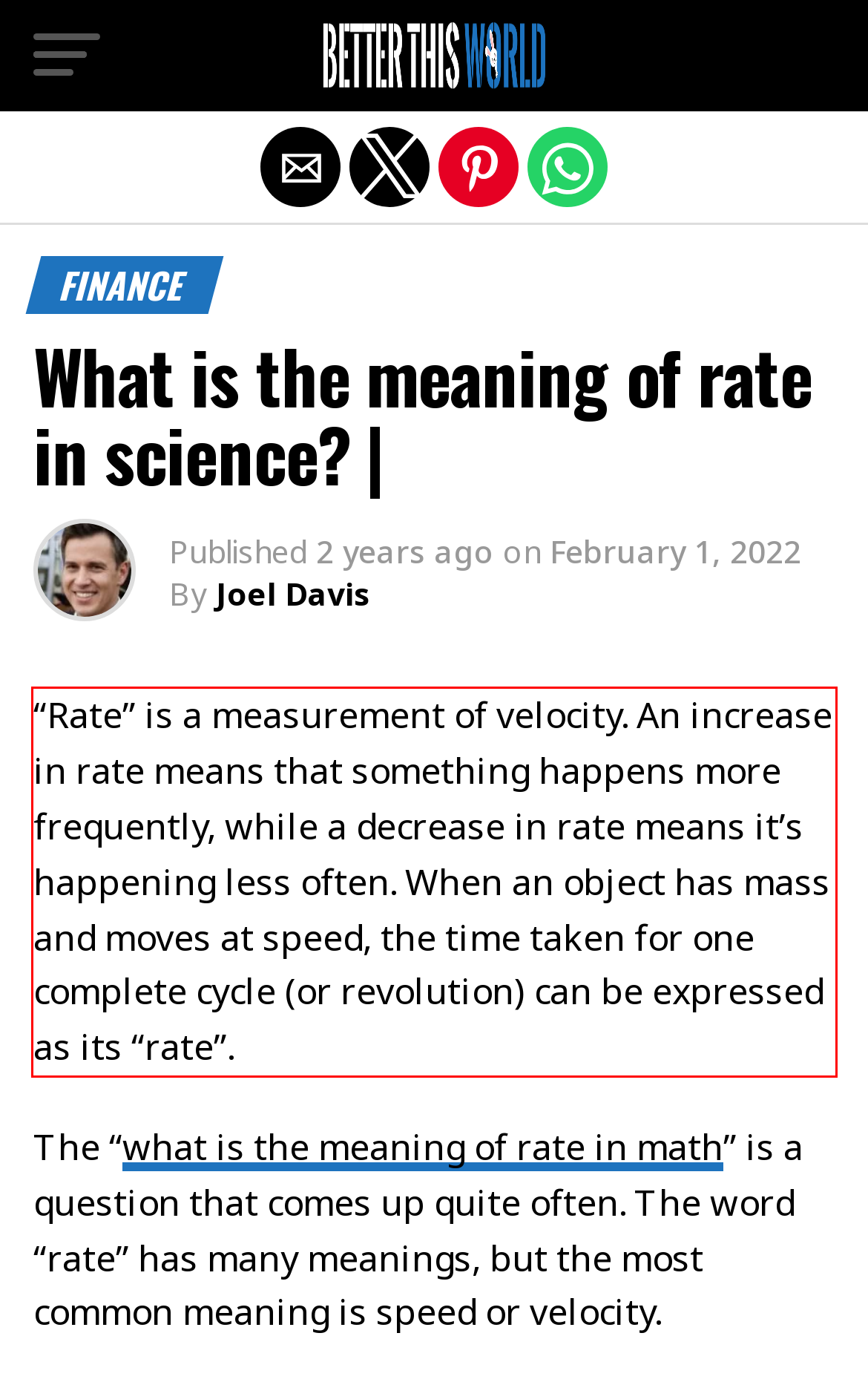You have a webpage screenshot with a red rectangle surrounding a UI element. Extract the text content from within this red bounding box.

“Rate” is a measurement of velocity. An increase in rate means that something happens more frequently, while a decrease in rate means it’s happening less often. When an object has mass and moves at speed, the time taken for one complete cycle (or revolution) can be expressed as its “rate”.